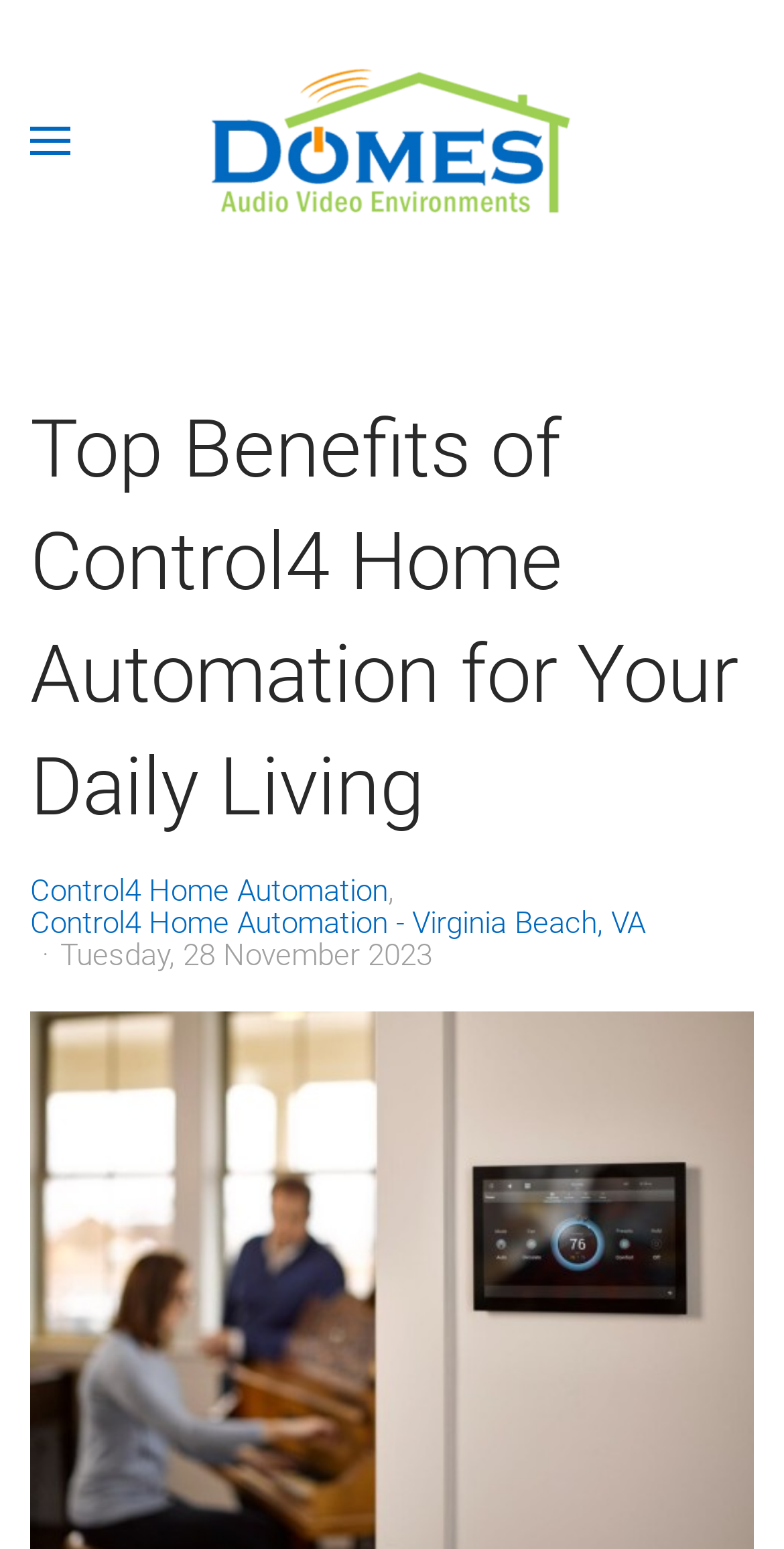What is the location mentioned?
Please provide an in-depth and detailed response to the question.

I found the location by looking at the link element 'Control4 Home Automation - Virginia Beach, VA' which indicates that the location is Virginia Beach, VA.